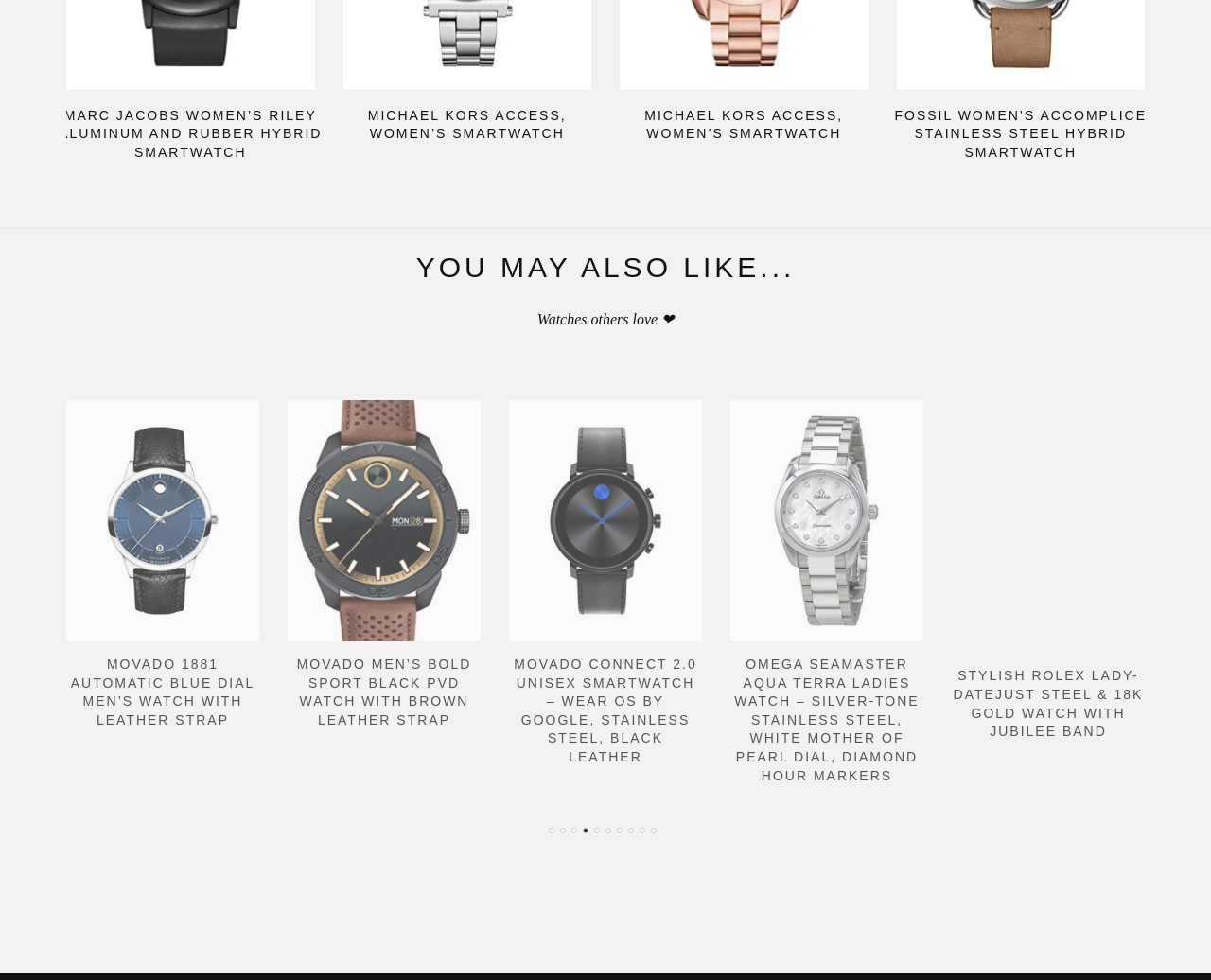Find the bounding box coordinates of the element you need to click on to perform this action: 'View Marc Jacobs Women’s Riley Aluminum and Rubber Hybrid Smartwatch'. The coordinates should be represented by four float values between 0 and 1, in the format [left, top, right, bottom].

[0.043, 0.109, 0.271, 0.166]